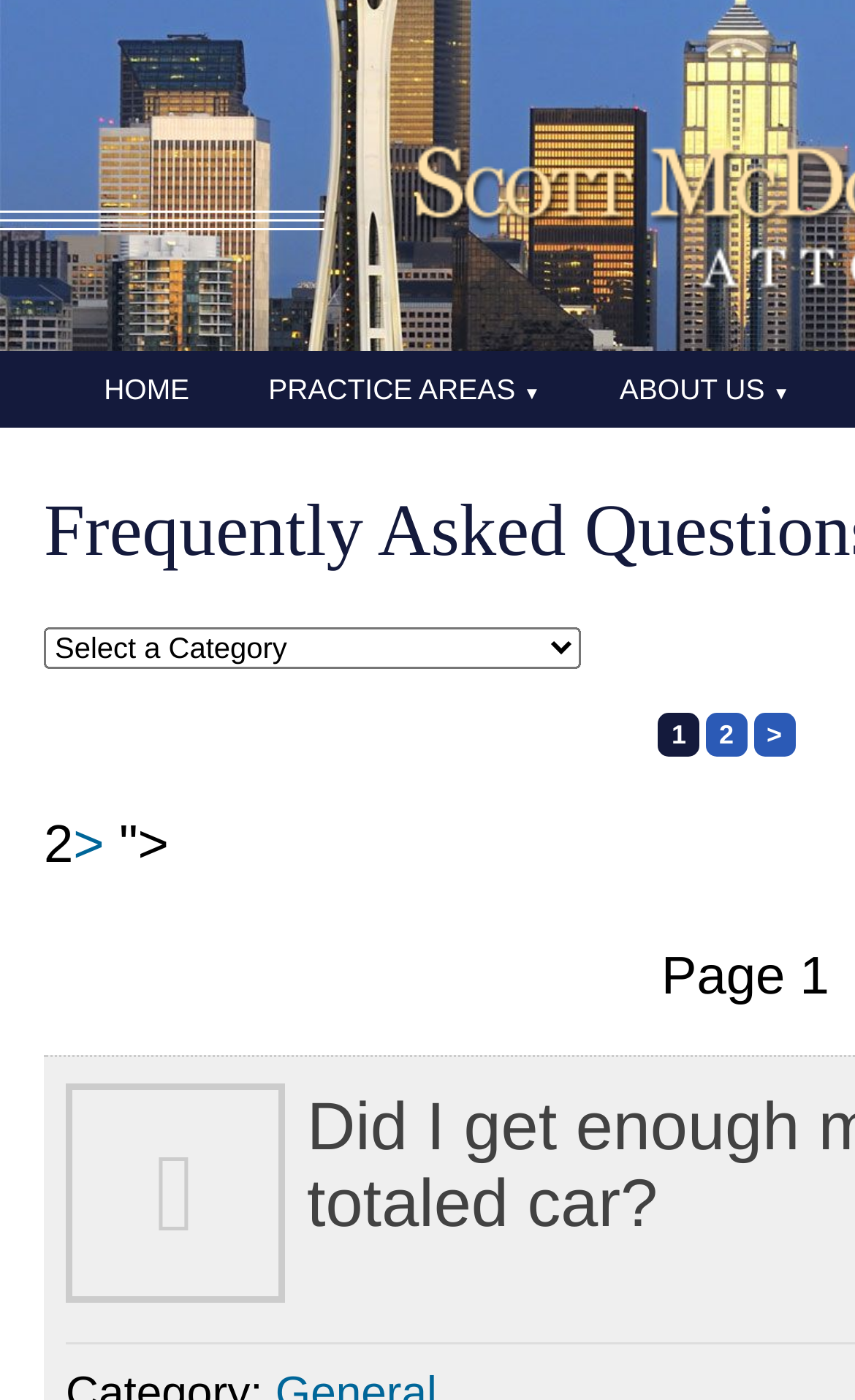Extract the main headline from the webpage and generate its text.

Frequently Asked Questions